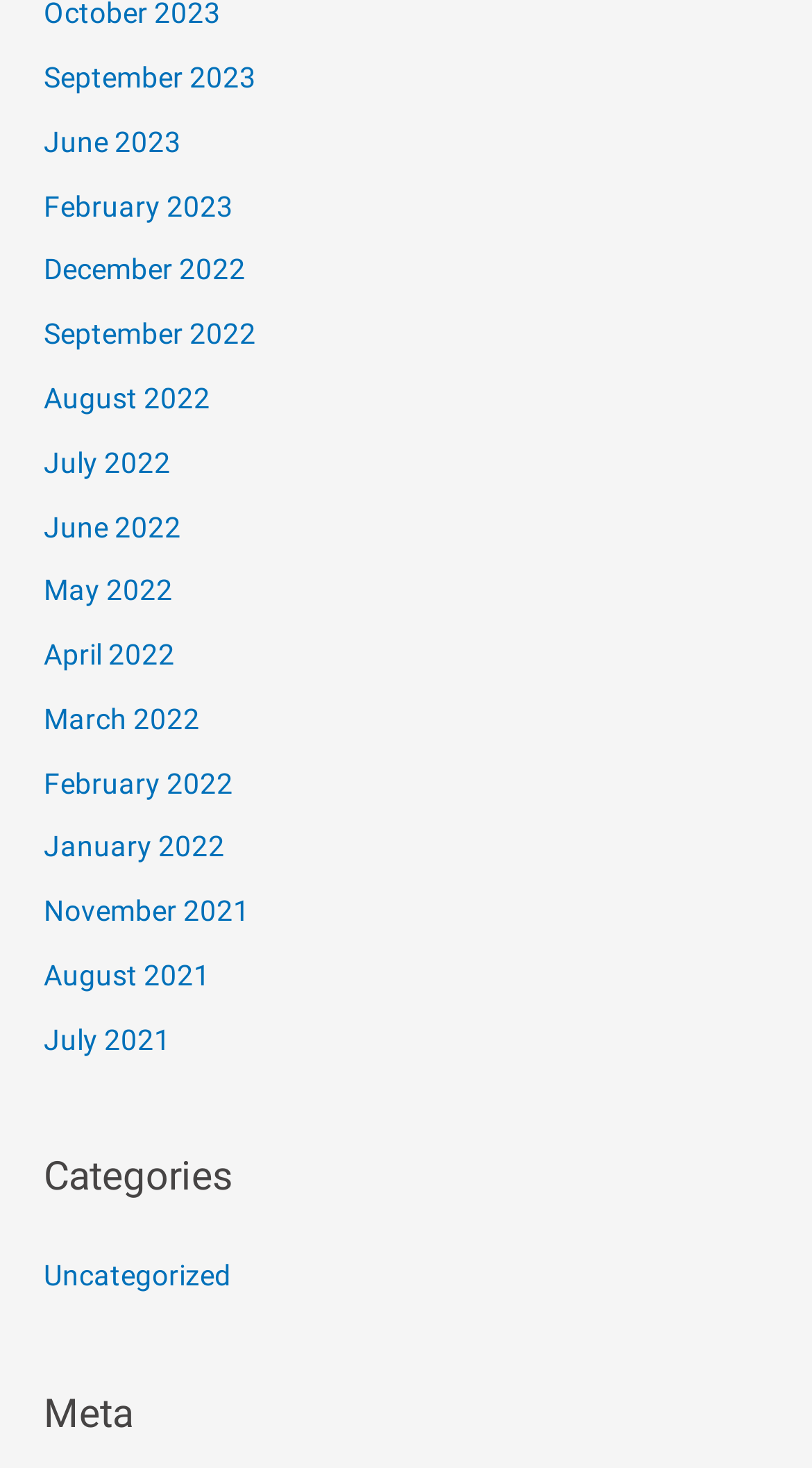How many months are listed?
Using the visual information from the image, give a one-word or short-phrase answer.

17